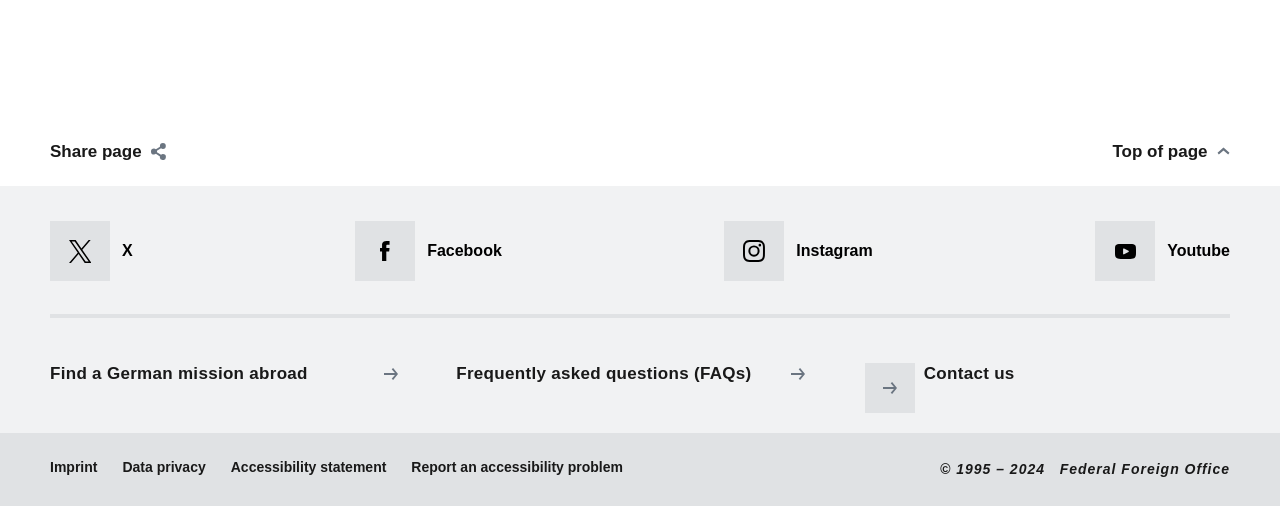What is the last link in the footer section?
Kindly offer a comprehensive and detailed response to the question.

I looked at the links in the footer section and found that the last link is 'Report an accessibility problem'.